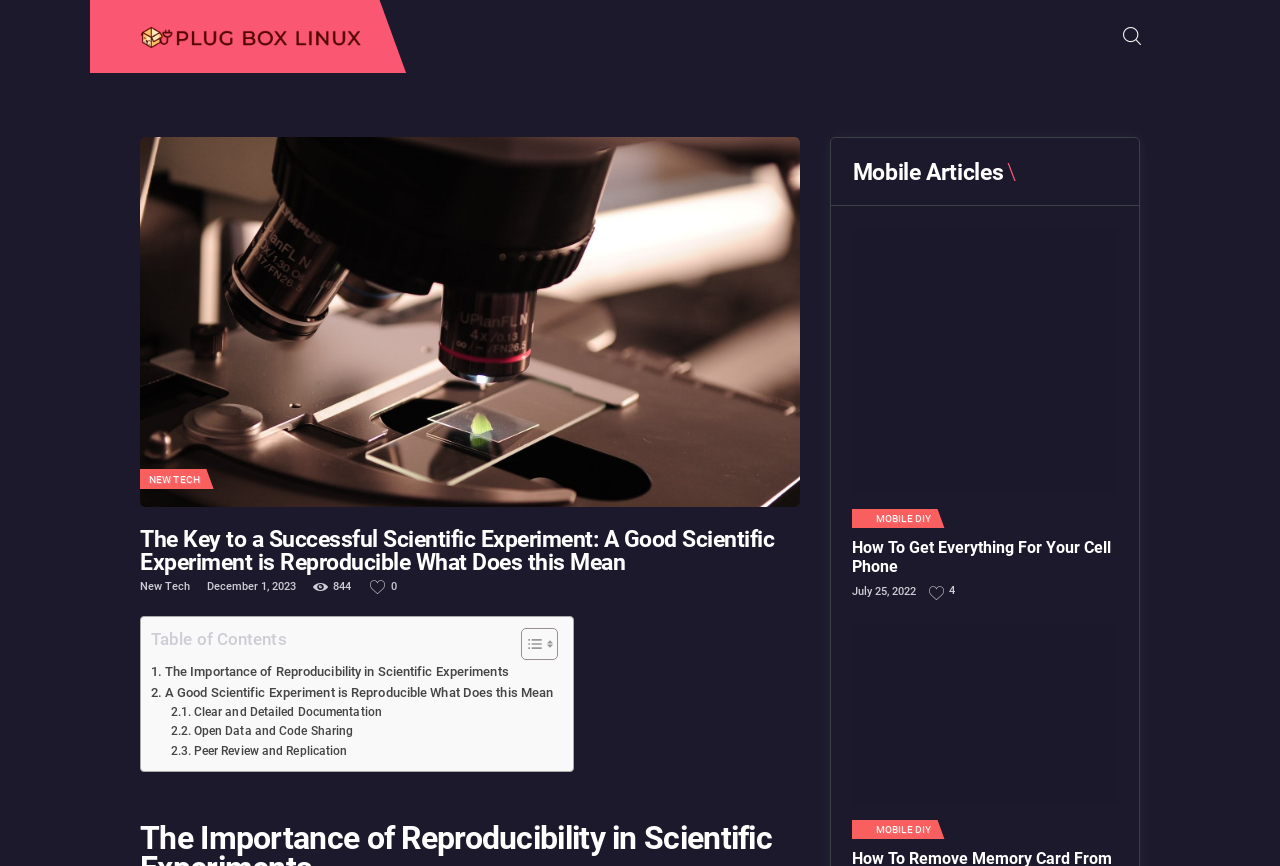Please determine the bounding box coordinates of the clickable area required to carry out the following instruction: "go to HOME page". The coordinates must be four float numbers between 0 and 1, represented as [left, top, right, bottom].

[0.347, 0.0, 0.653, 0.051]